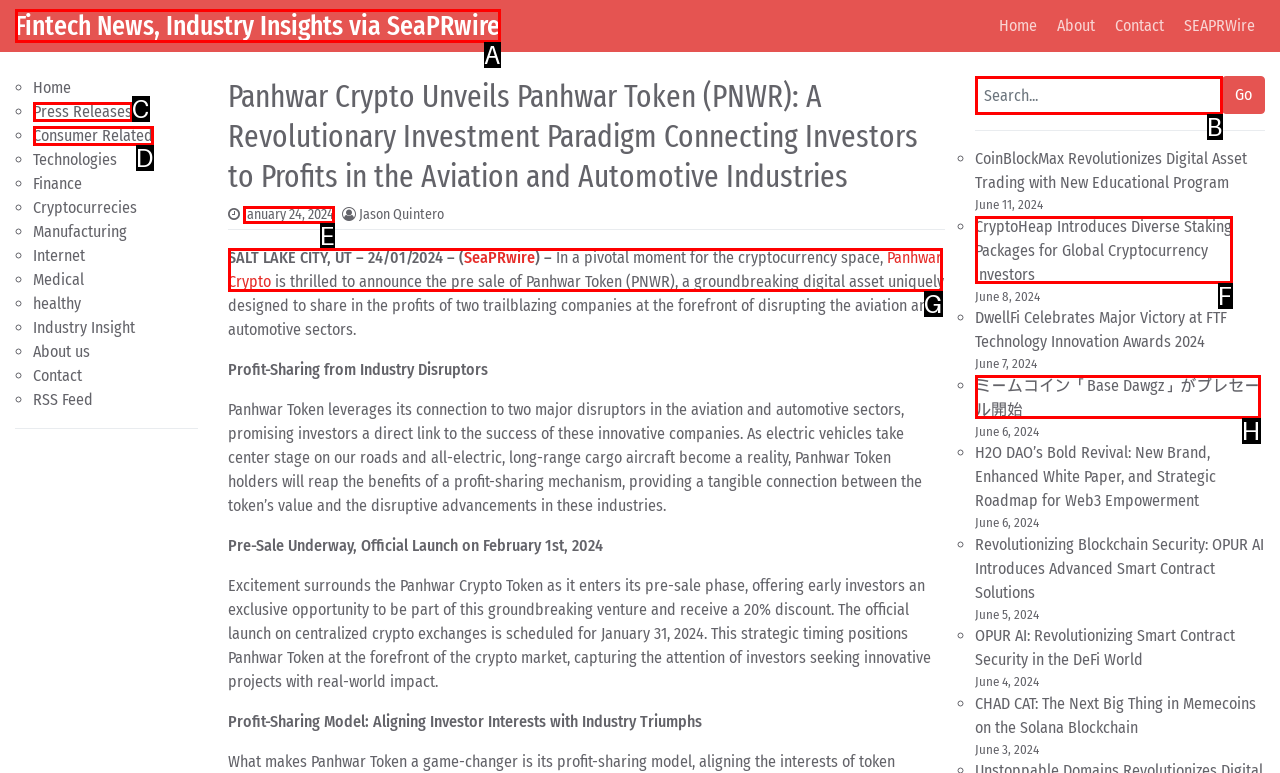Given the element description: parent_node: Go name="s" placeholder="Search...", choose the HTML element that aligns with it. Indicate your choice with the corresponding letter.

B